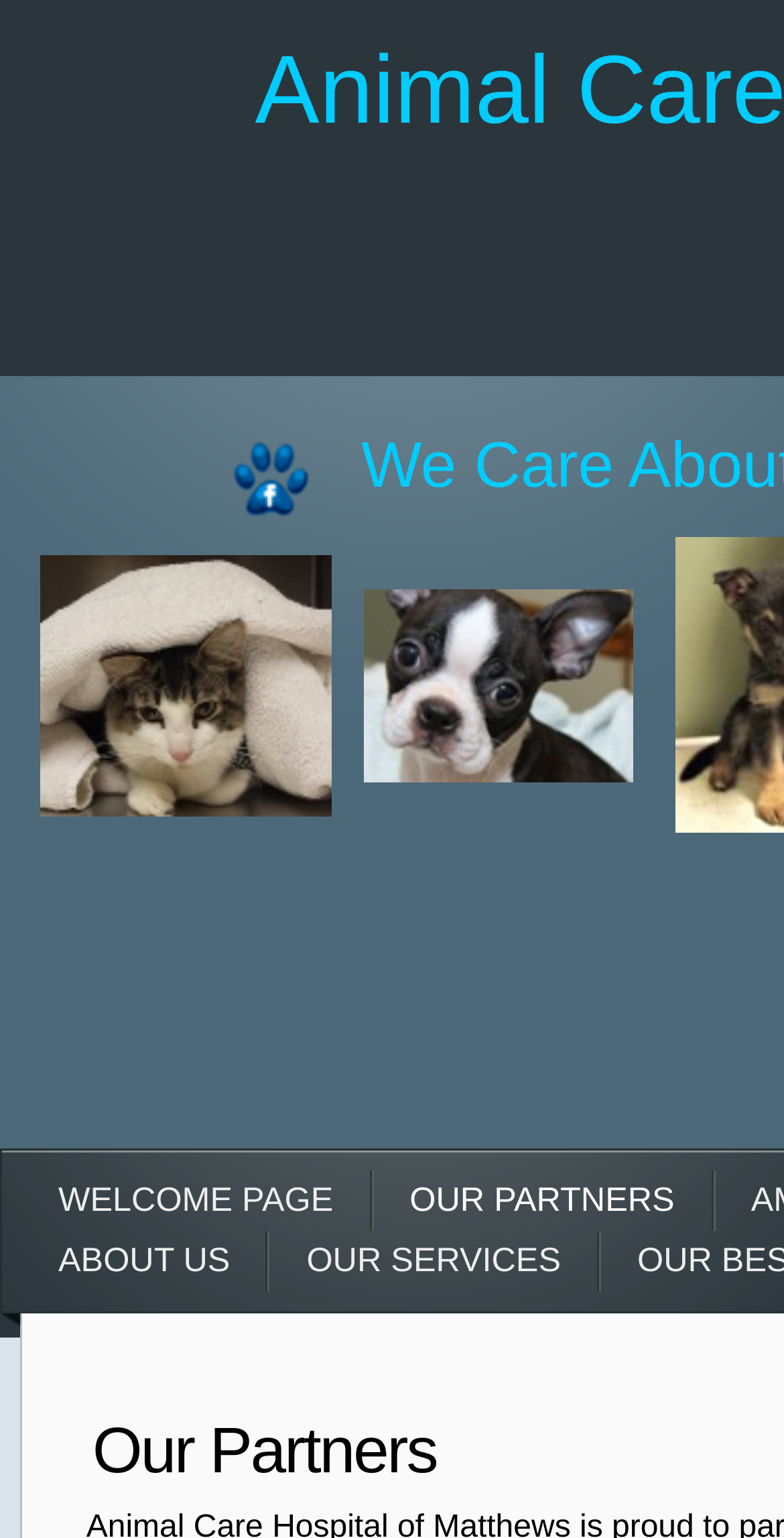How many links are there in the footer?
Using the image, respond with a single word or phrase.

4